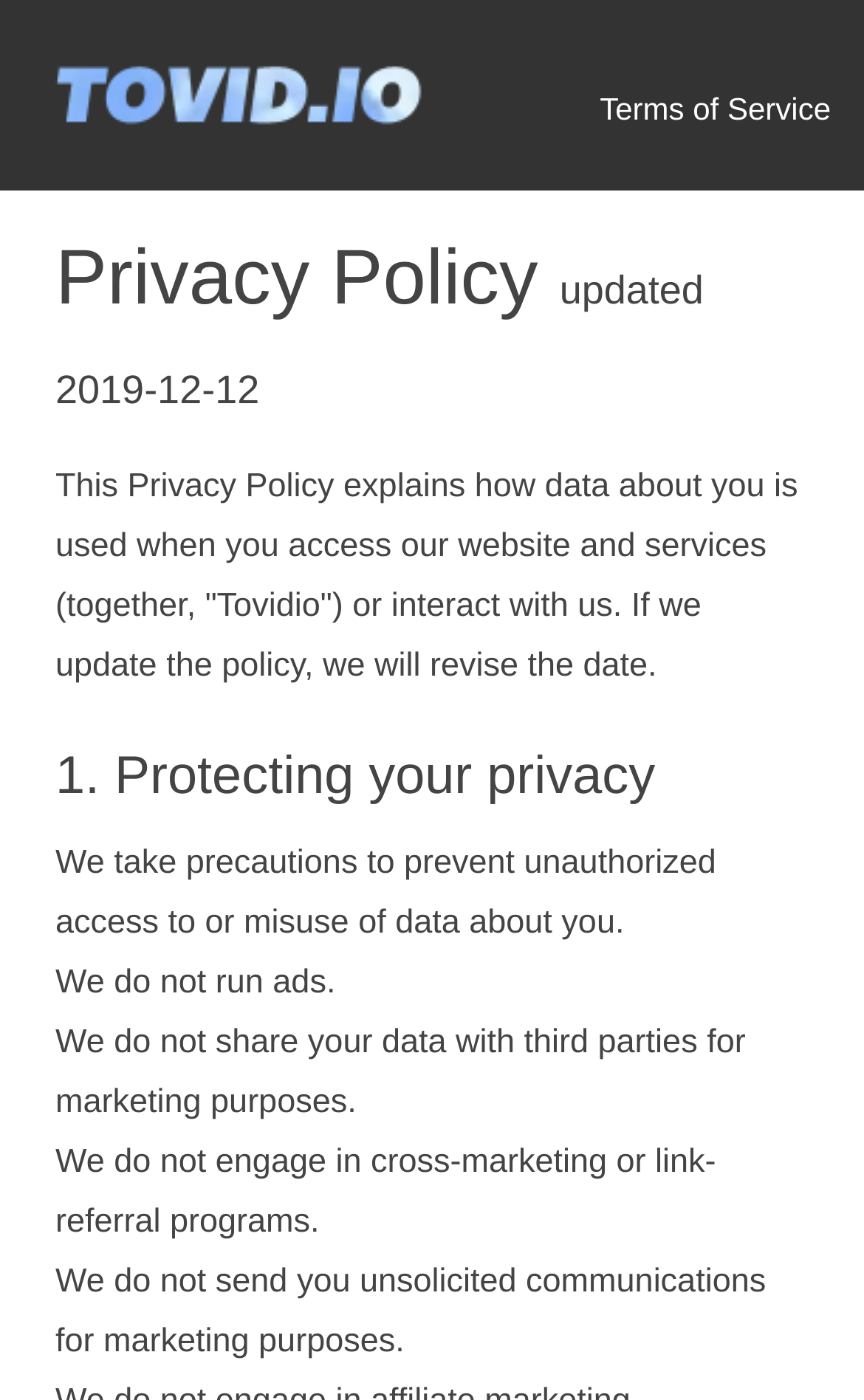Provide a brief response to the question below using one word or phrase:
Does Tovidio share user data with third parties?

No